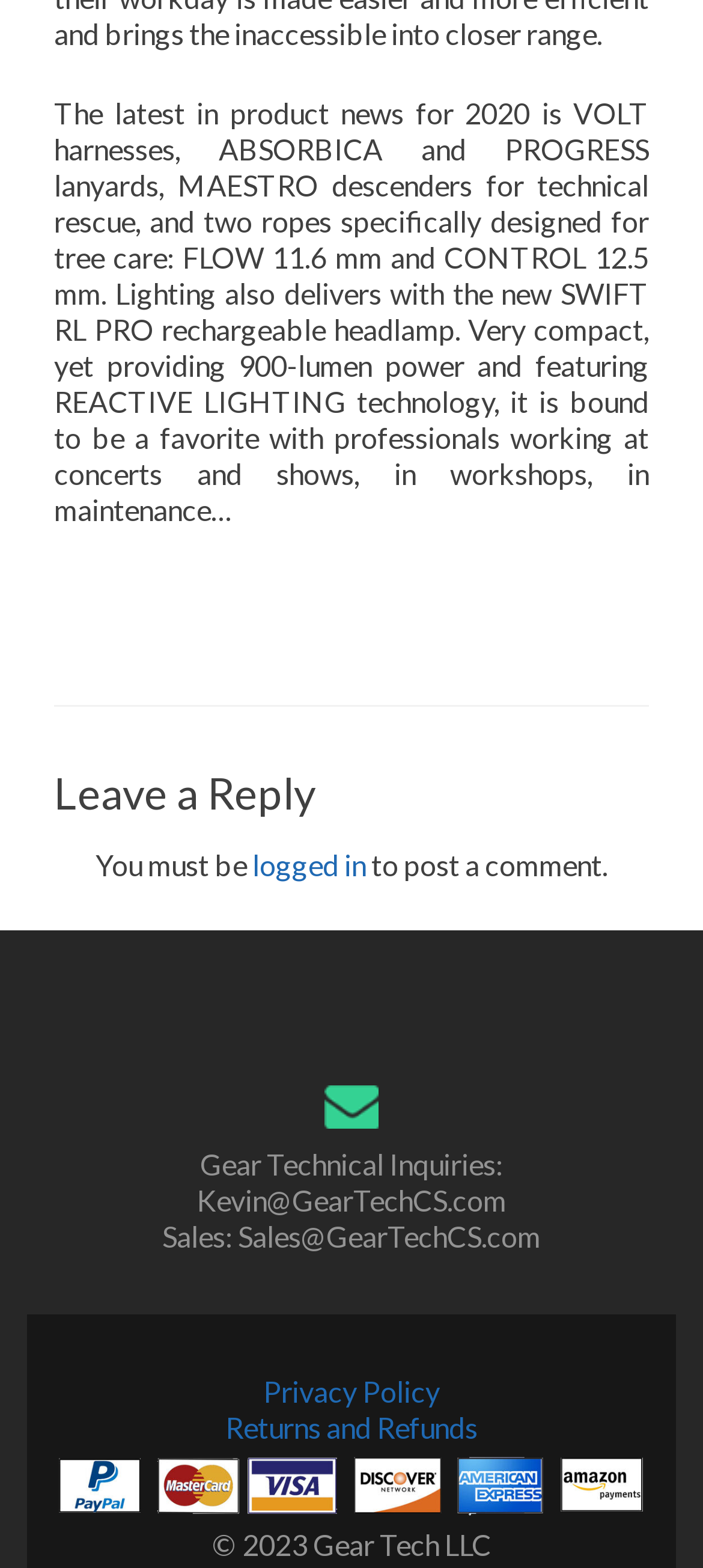What is the latest product news mentioned?
Provide a well-explained and detailed answer to the question.

The latest product news is mentioned in the first paragraph of the webpage, which includes VOLT harnesses, ABSORBICA and PROGRESS lanyards, MAESTRO descenders, and two ropes specifically designed for tree care.